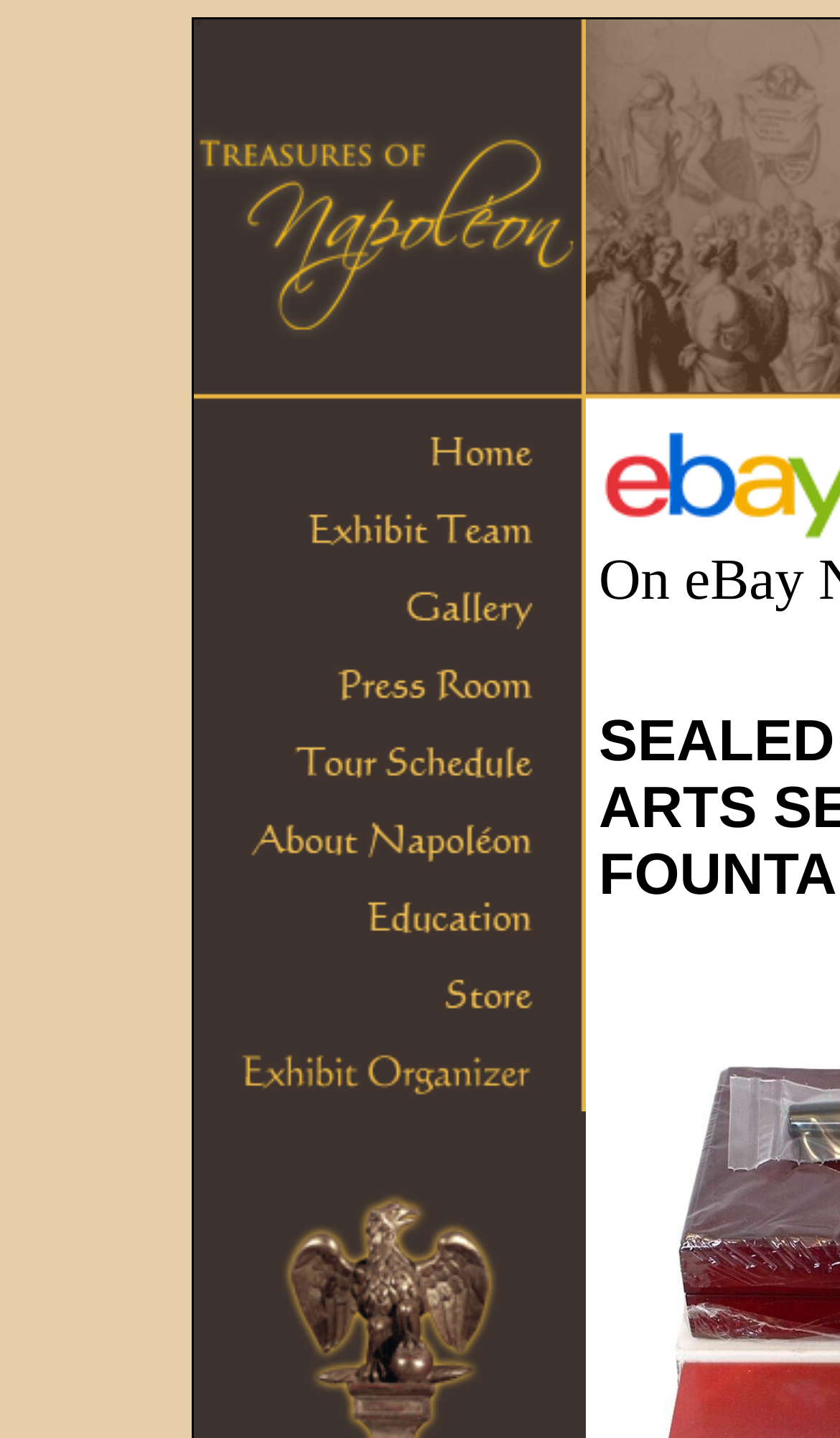Please find the bounding box coordinates in the format (top-left x, top-left y, bottom-right x, bottom-right y) for the given element description. Ensure the coordinates are floating point numbers between 0 and 1. Description: alt="Napoleon - An Intimate Portrait"

[0.231, 0.268, 0.697, 0.294]